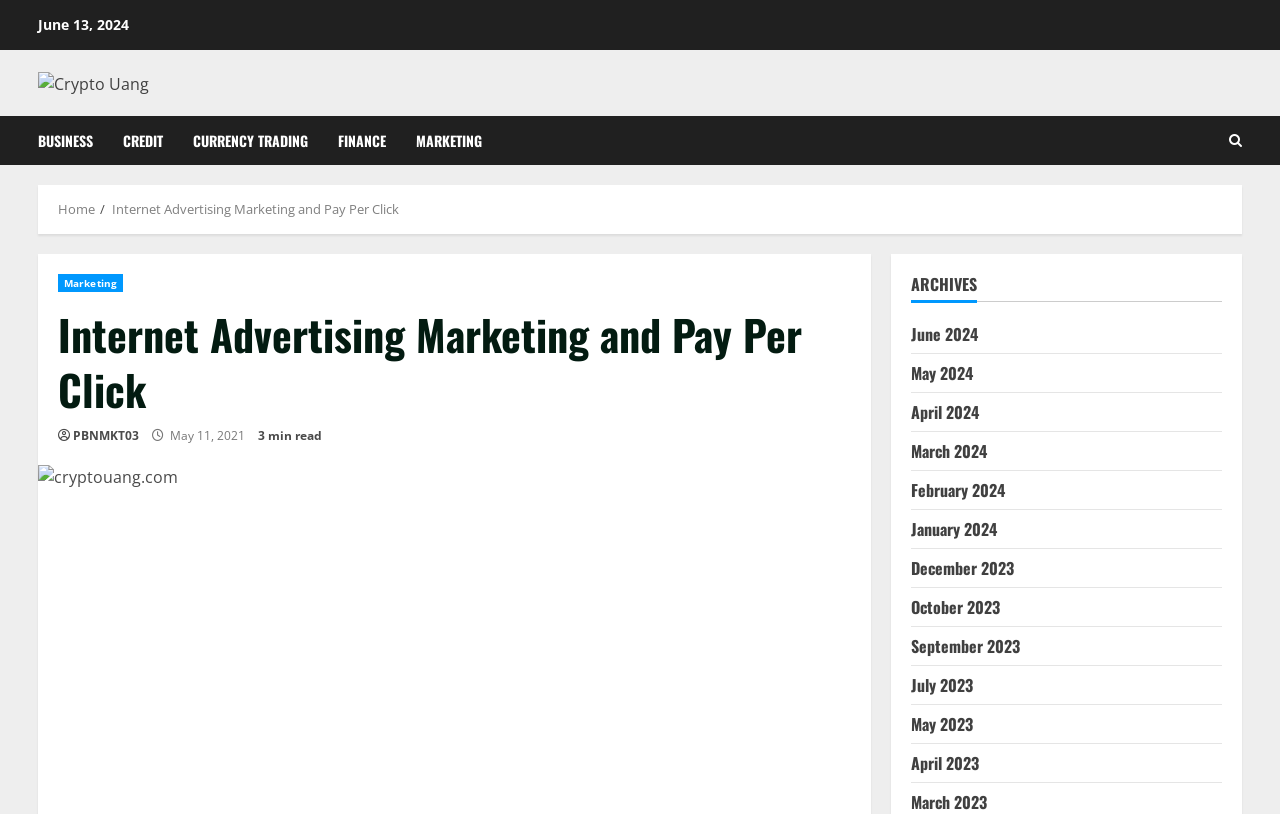Identify the bounding box coordinates for the UI element mentioned here: "Marketing". Provide the coordinates as four float values between 0 and 1, i.e., [left, top, right, bottom].

[0.045, 0.337, 0.096, 0.359]